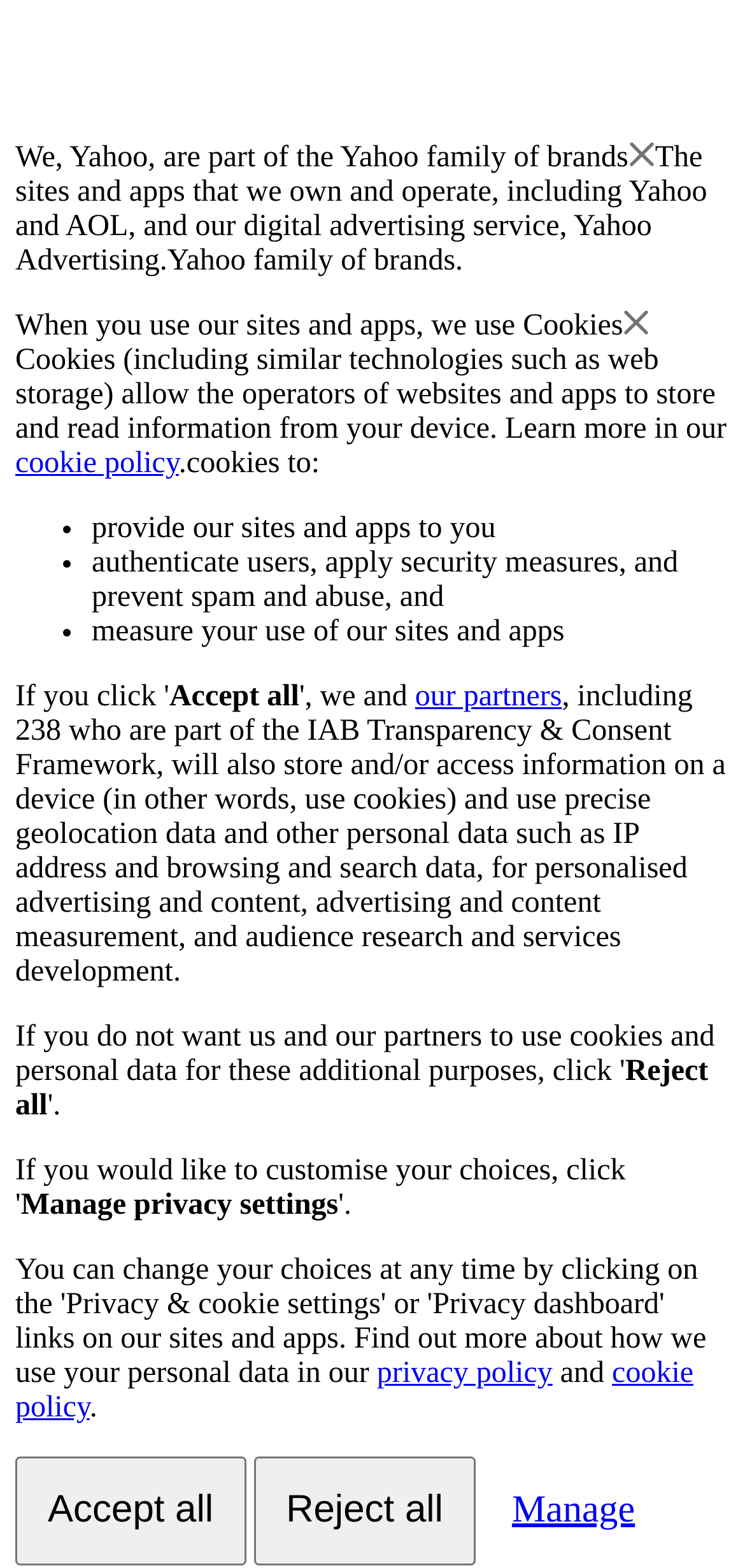Reply to the question below using a single word or brief phrase:
What can users do with their privacy settings?

Manage